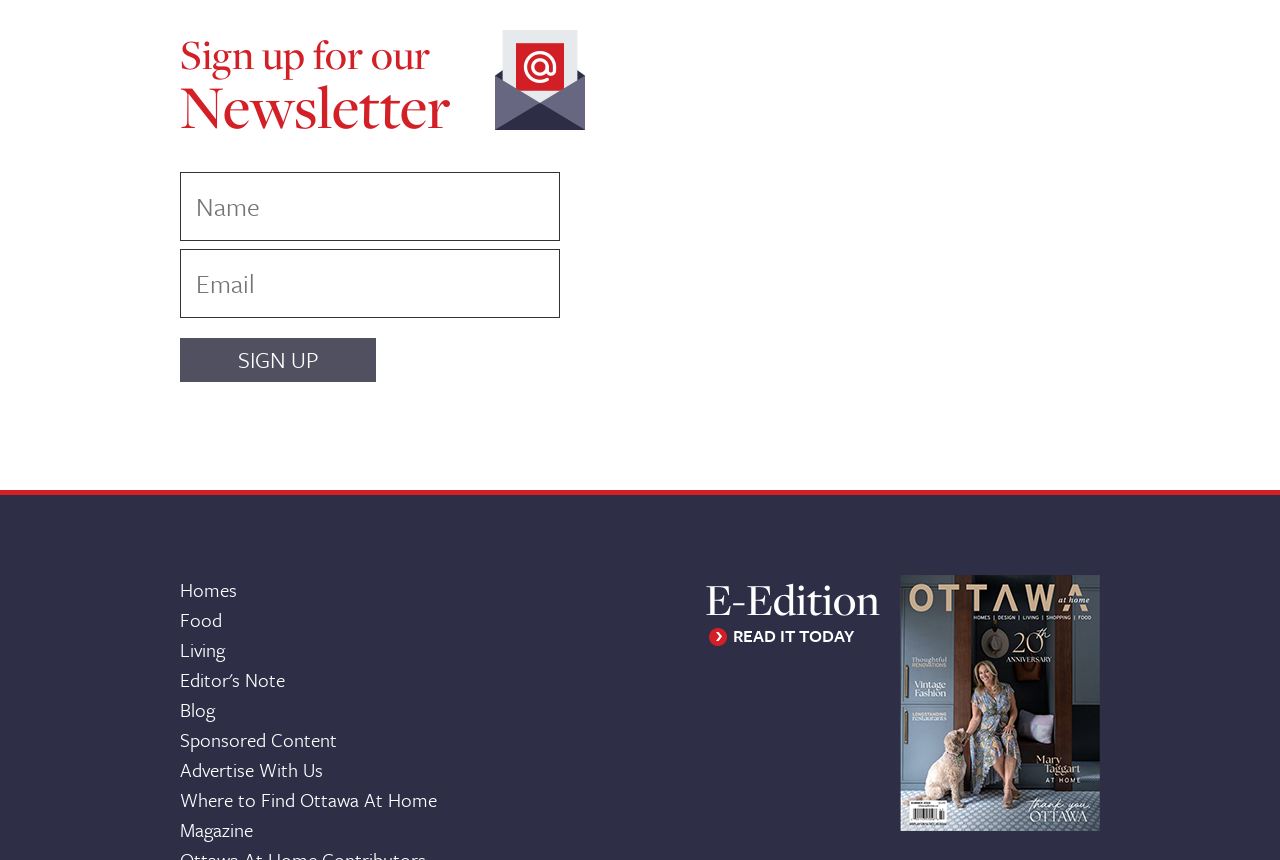Using the description: "Blog", determine the UI element's bounding box coordinates. Ensure the coordinates are in the format of four float numbers between 0 and 1, i.e., [left, top, right, bottom].

[0.141, 0.808, 0.284, 0.843]